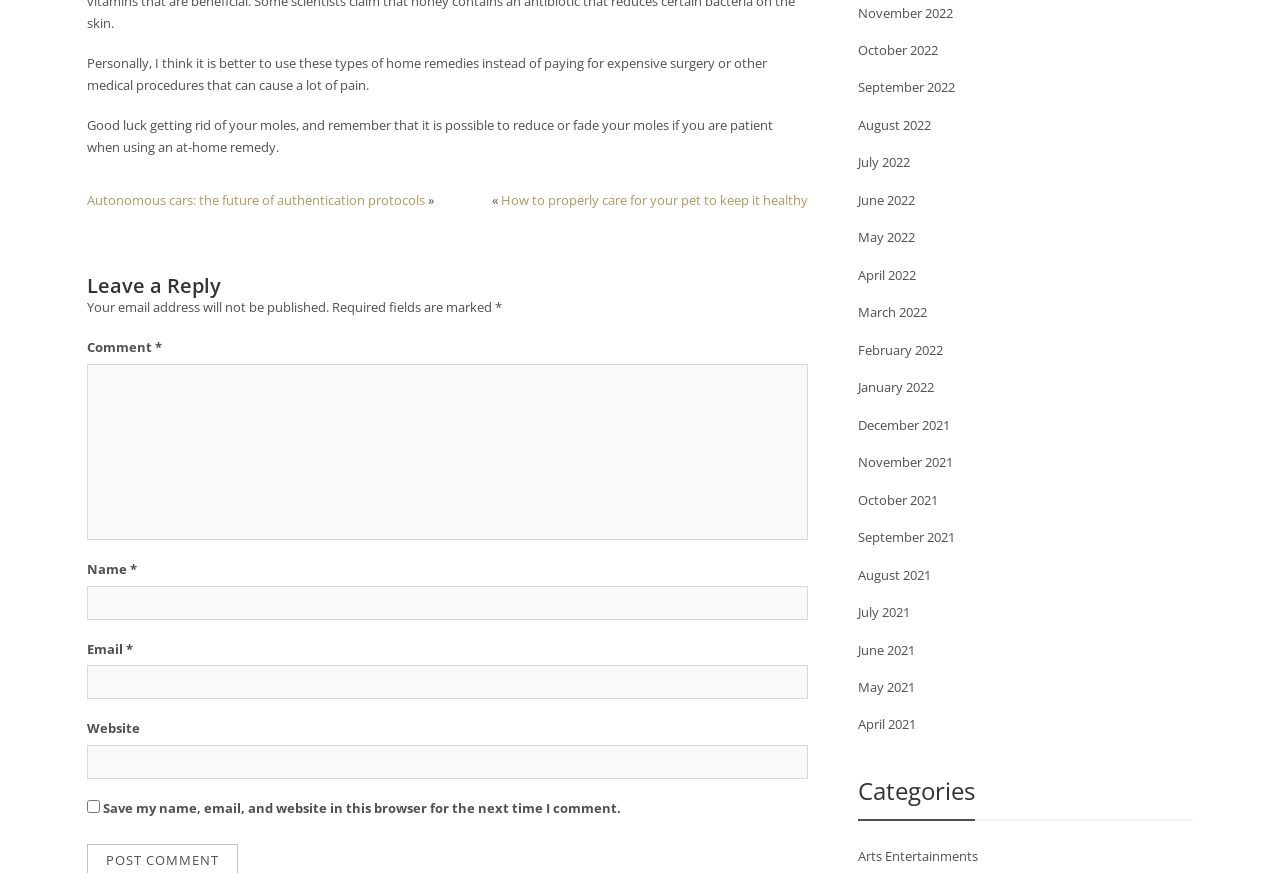Find and provide the bounding box coordinates for the UI element described with: "parent_node: Website name="url"".

[0.068, 0.853, 0.631, 0.892]